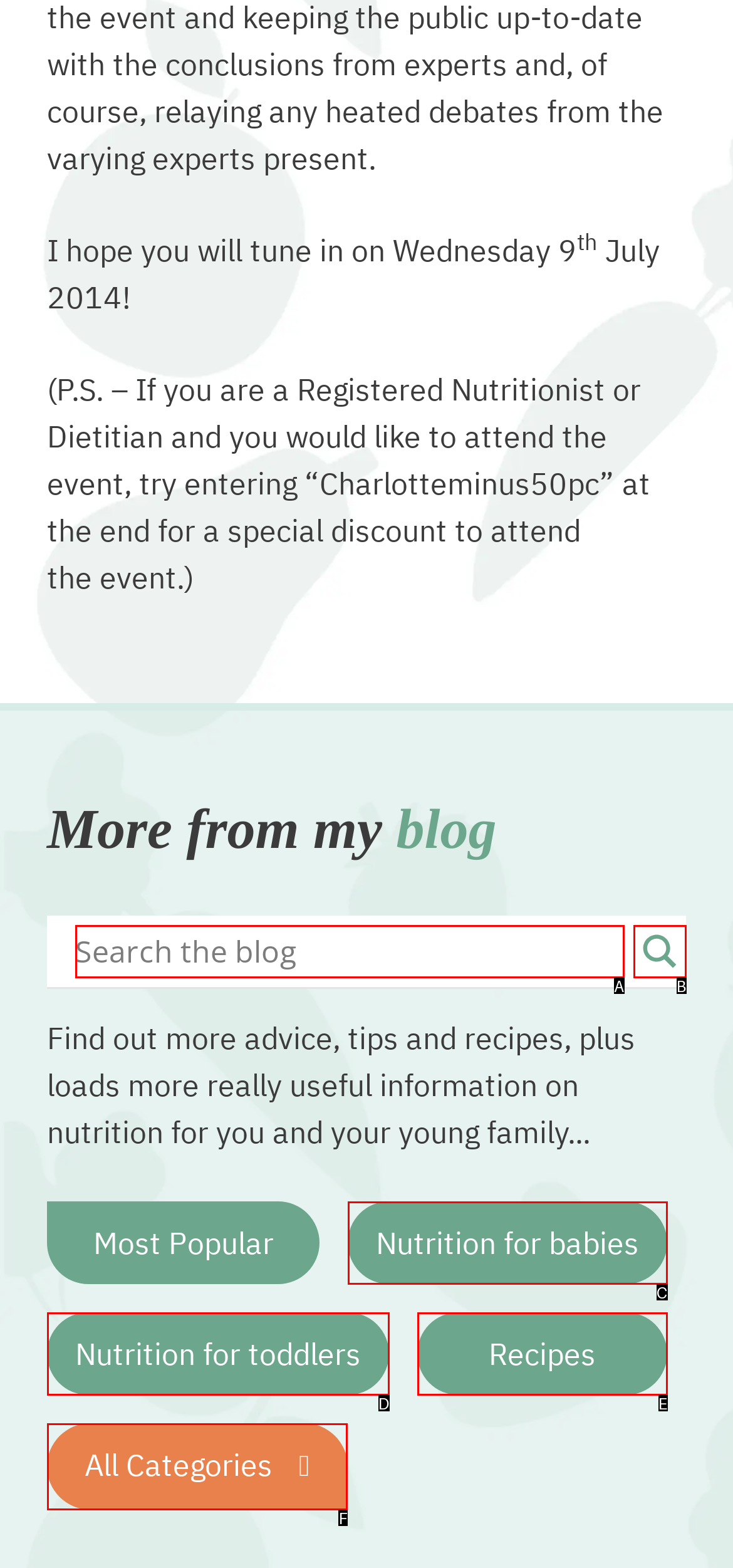Identify the matching UI element based on the description: Recipes
Reply with the letter from the available choices.

E